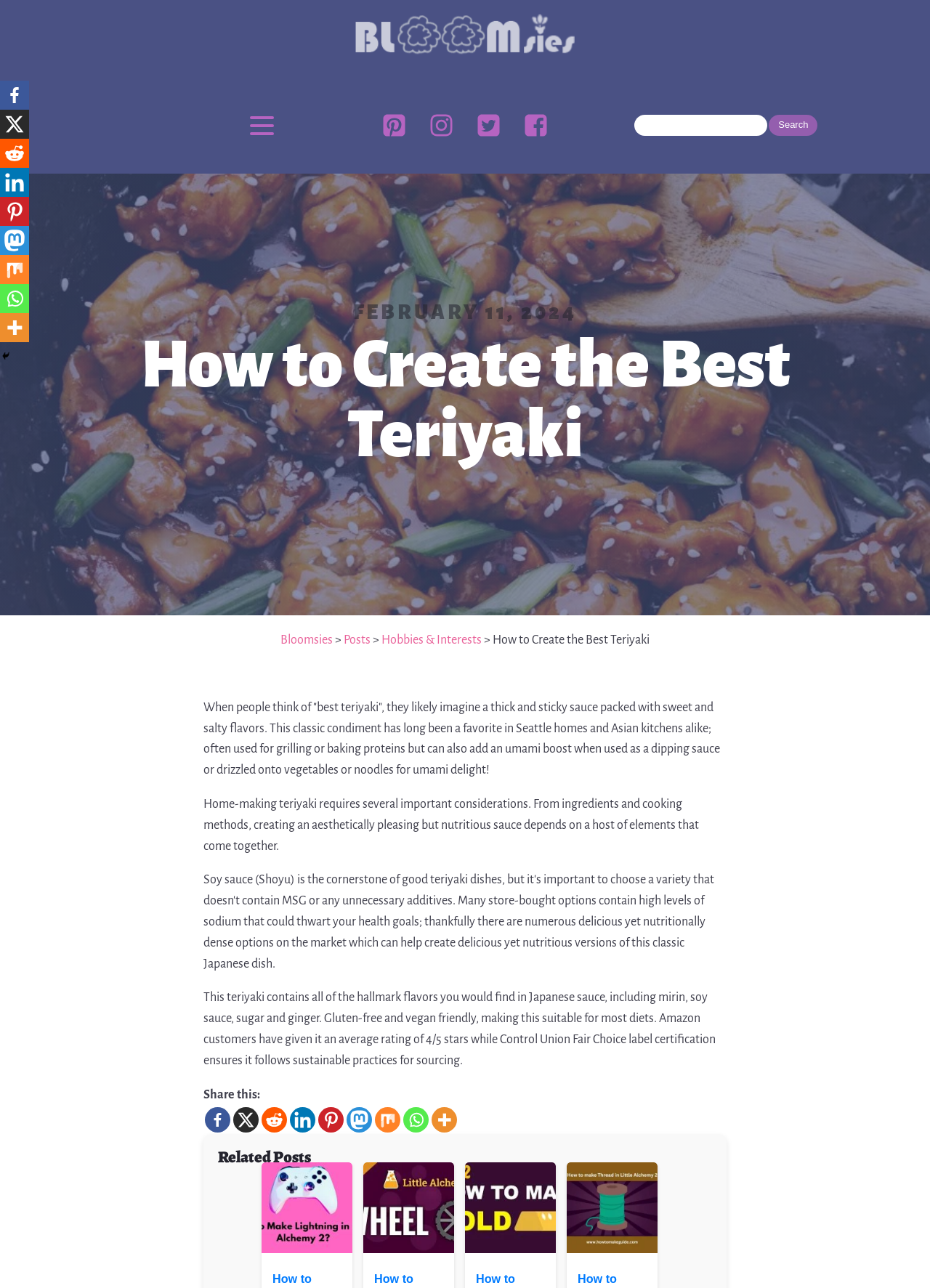Pinpoint the bounding box coordinates of the element to be clicked to execute the instruction: "Check the date".

[0.38, 0.234, 0.62, 0.251]